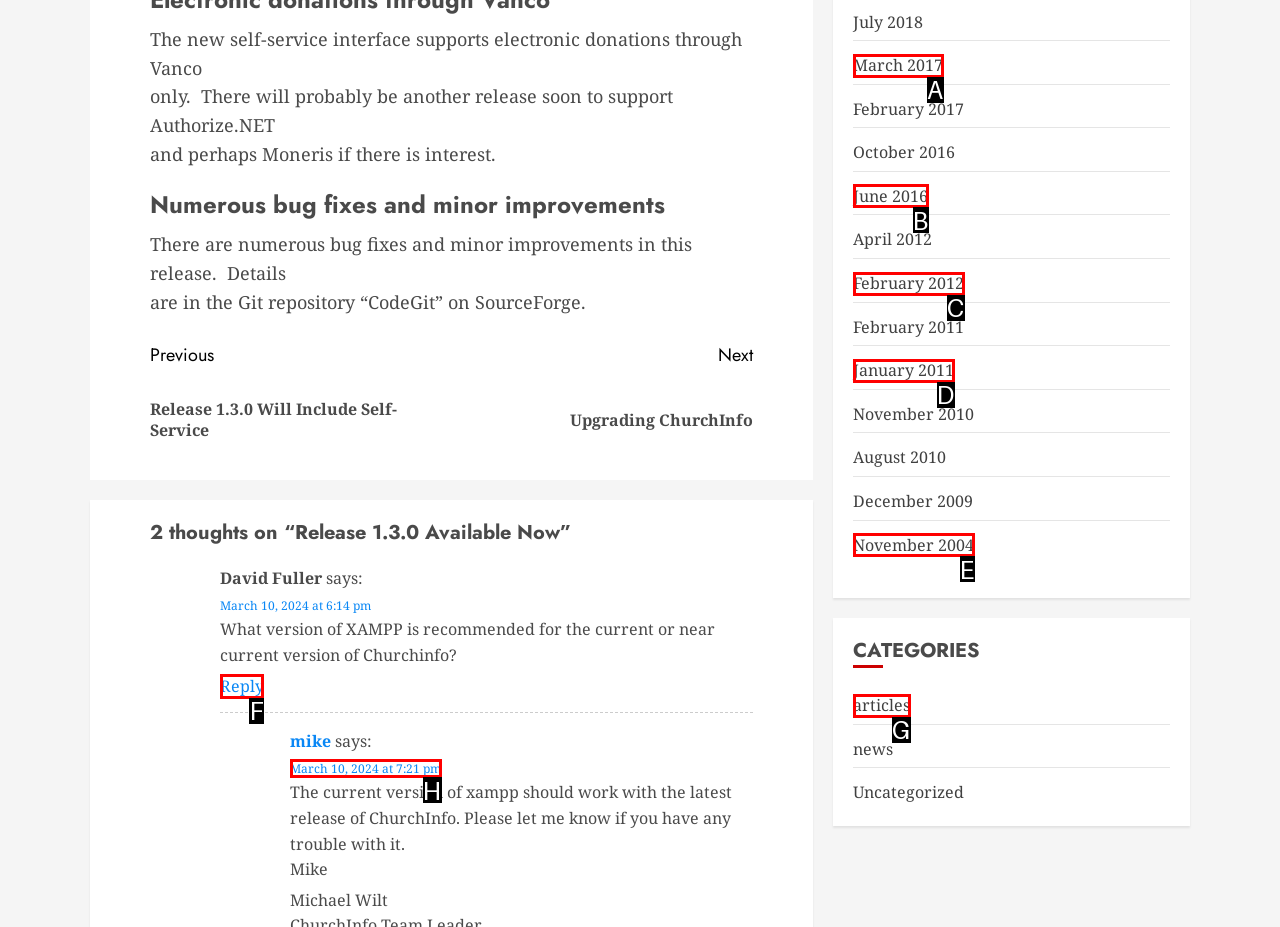Select the appropriate HTML element that needs to be clicked to execute the following task: Reply to David Fuller's comment. Respond with the letter of the option.

F